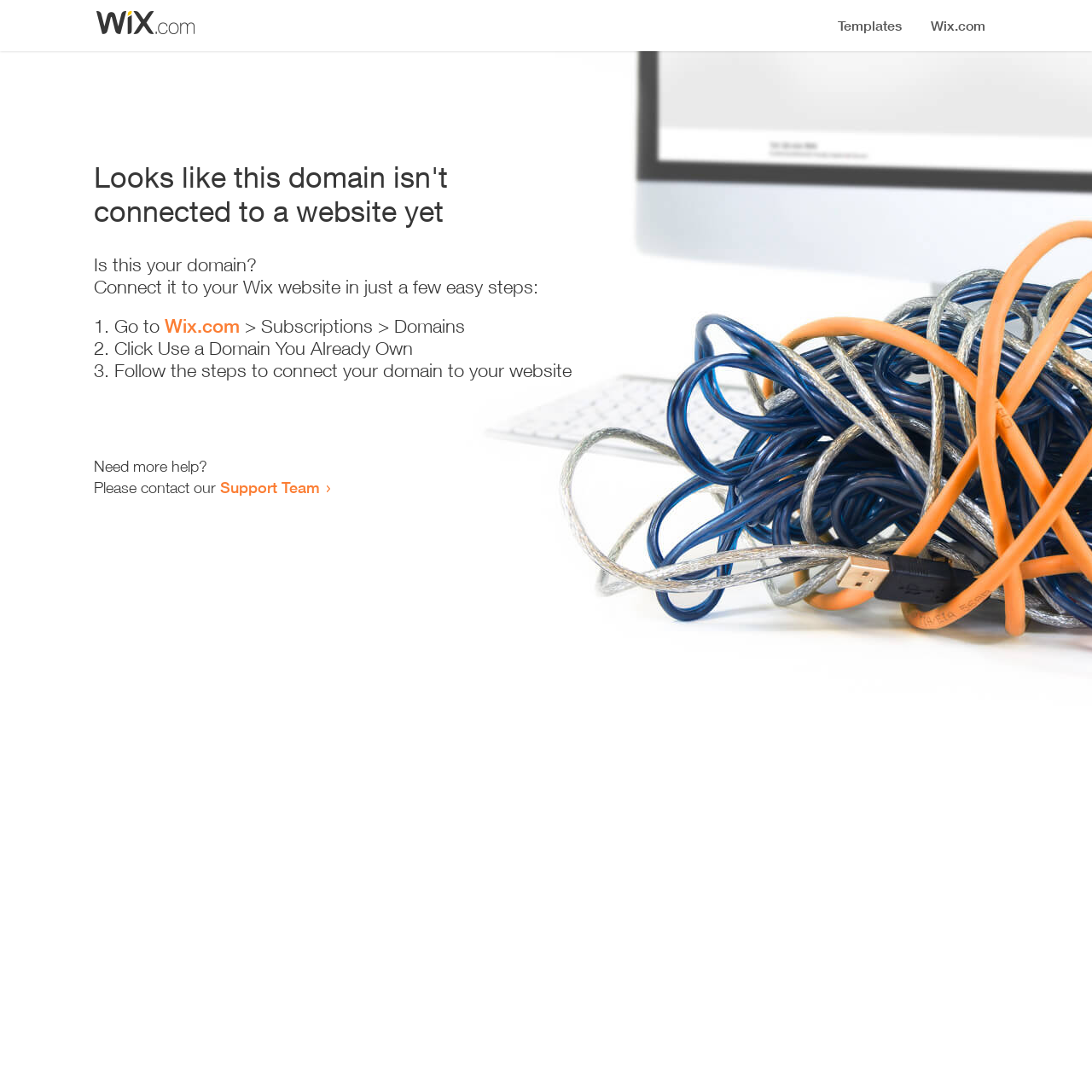Refer to the image and provide an in-depth answer to the question:
Who can I contact for more help?

If I need more help, I can contact the Support Team, as indicated by the link 'Support Team' on the webpage.